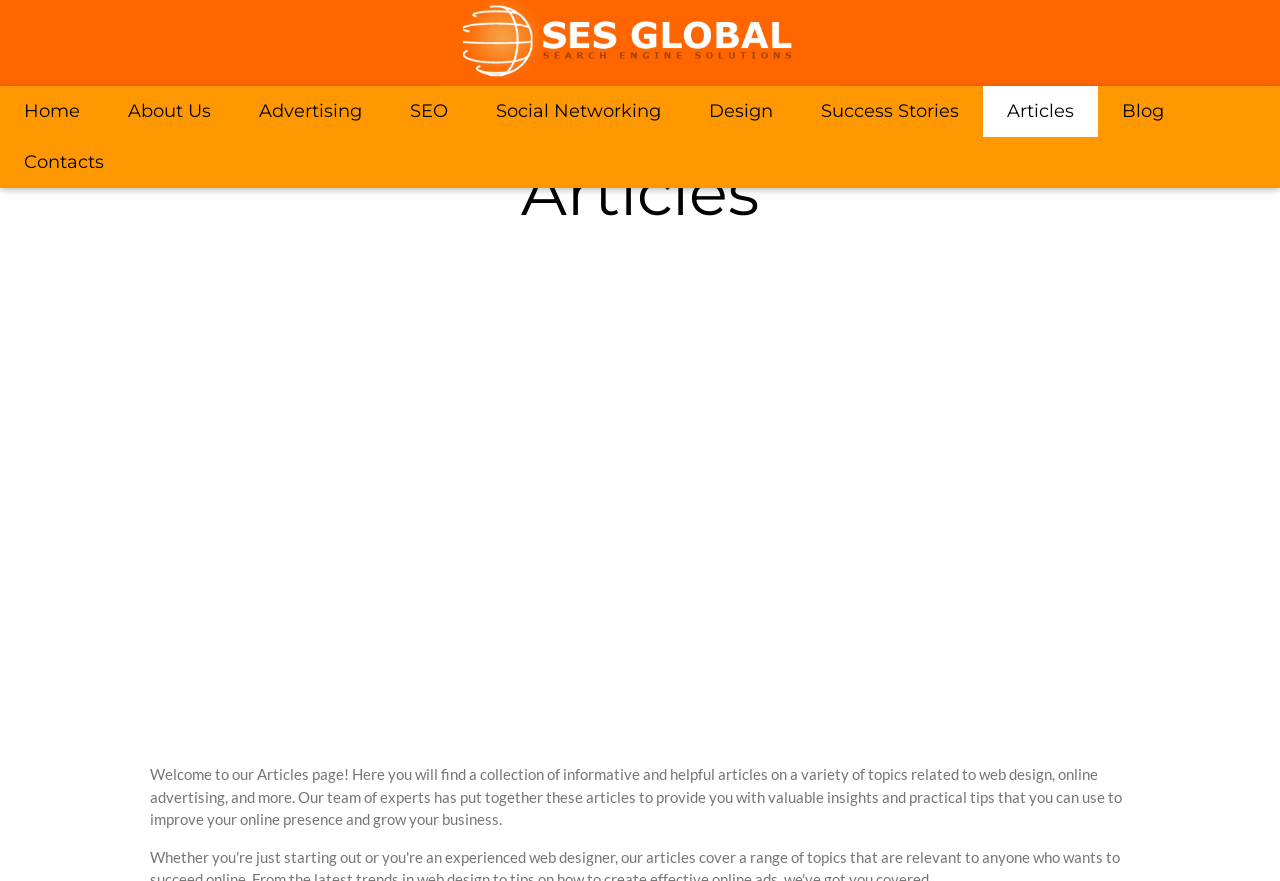Bounding box coordinates should be provided in the format (top-left x, top-left y, bottom-right x, bottom-right y) with all values between 0 and 1. Identify the bounding box for this UI element: aria-label="Advertisement" name="aswift_1" title="Advertisement"

[0.031, 0.447, 0.969, 0.765]